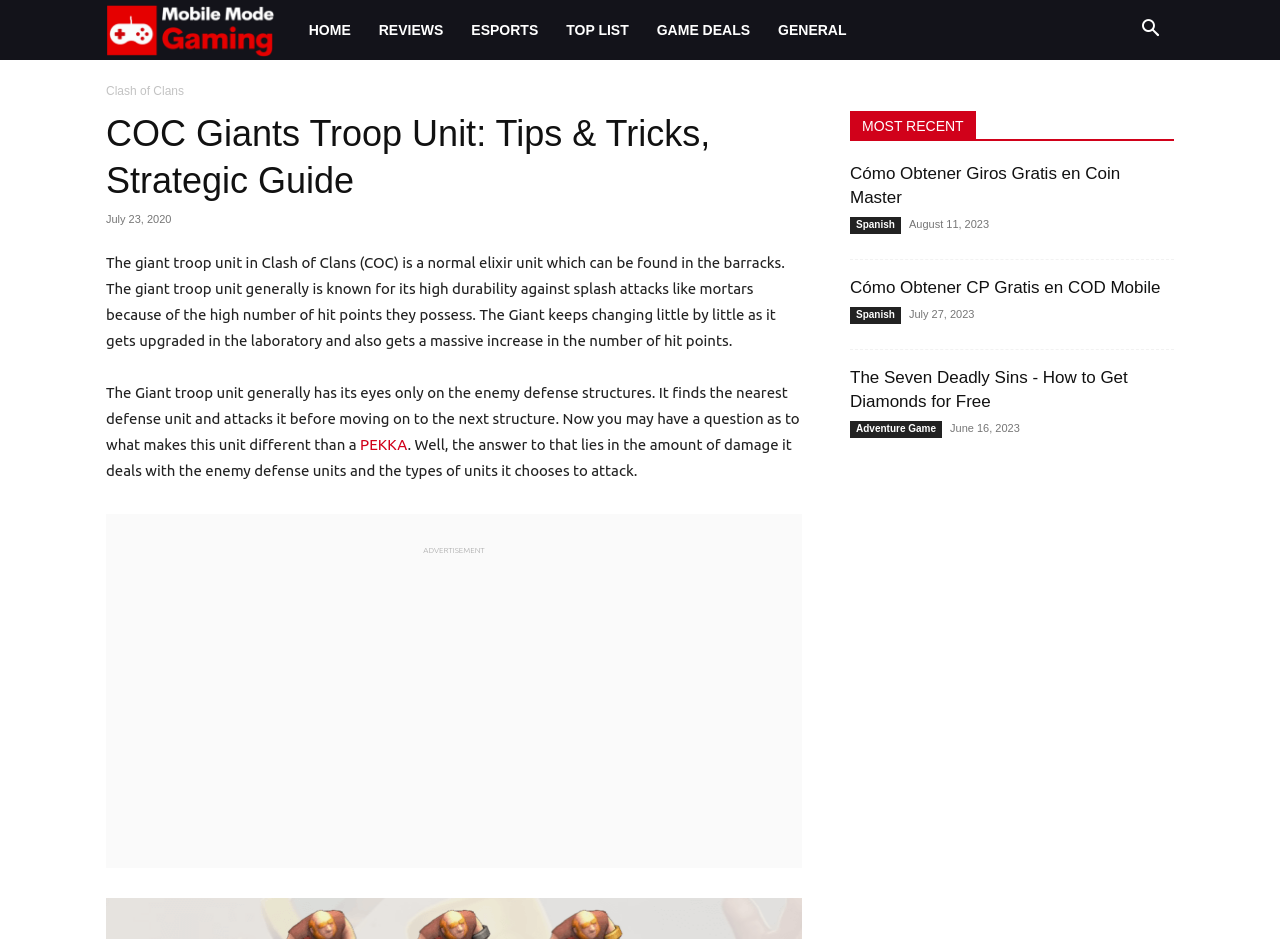What is the primary target of the Giant troop unit?
Answer the question with a single word or phrase by looking at the picture.

Enemy defense structures